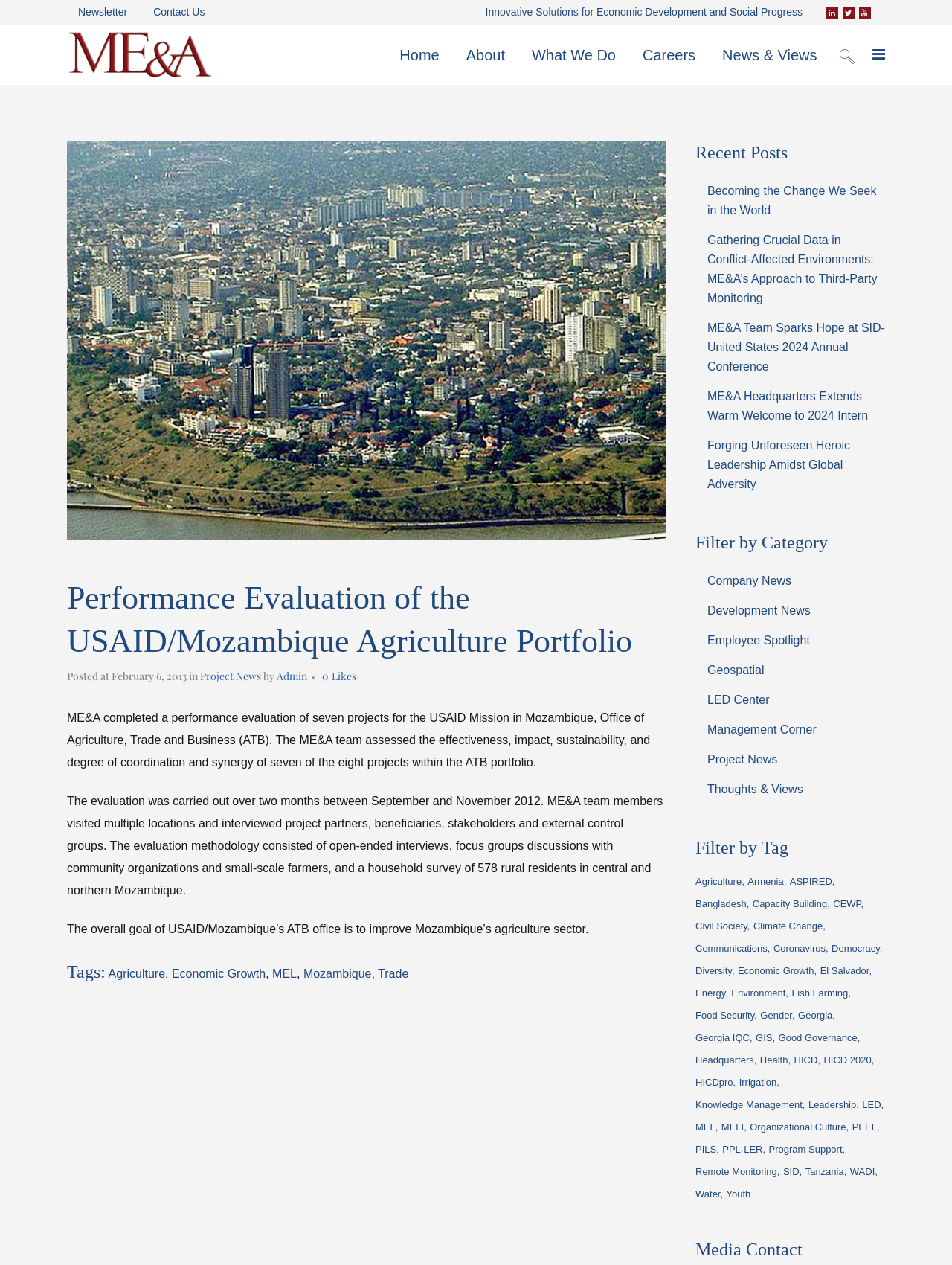Identify the coordinates of the bounding box for the element that must be clicked to accomplish the instruction: "Contact Us".

[0.161, 0.005, 0.215, 0.014]